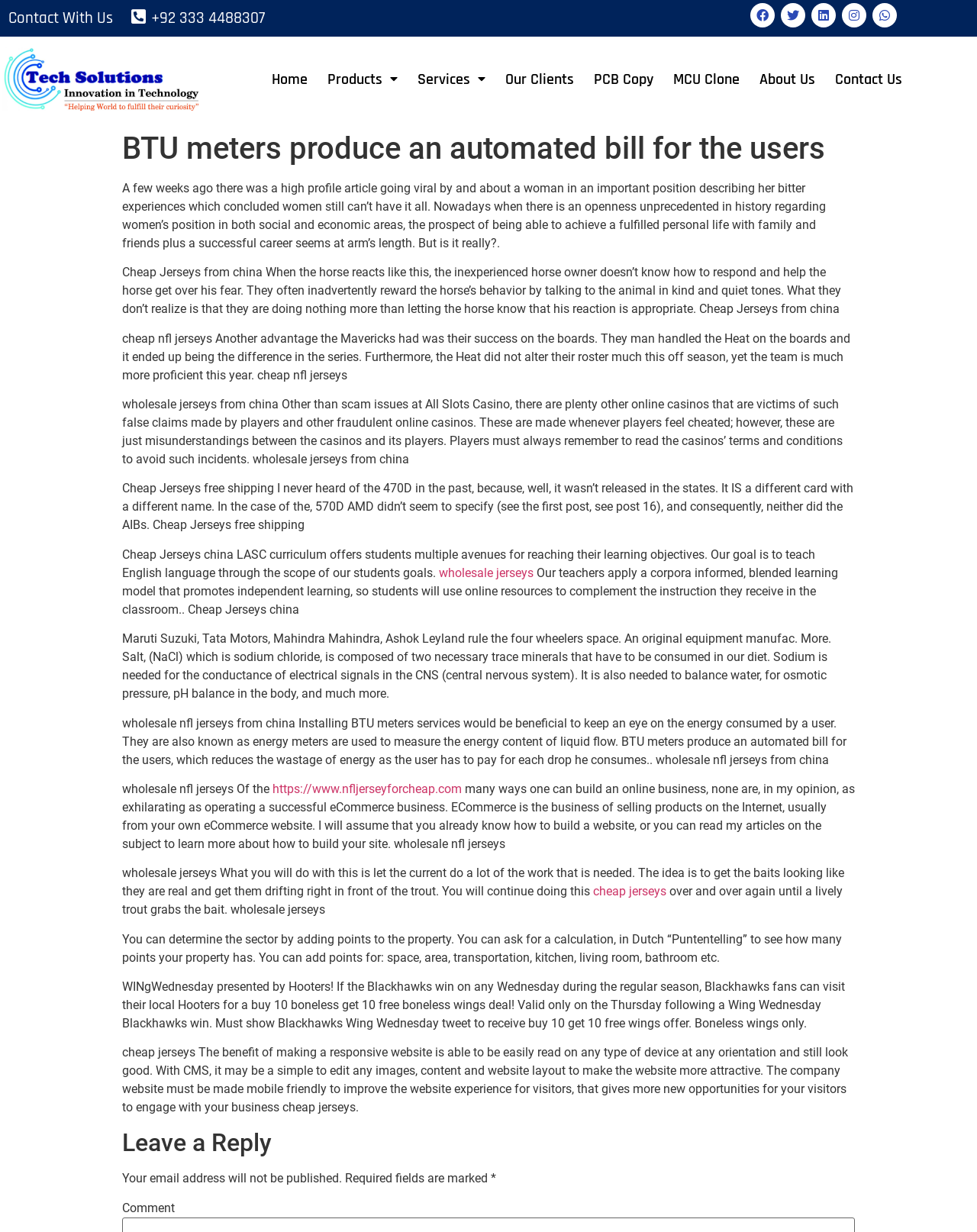What is the company's goal for teaching English language?
Can you provide an in-depth and detailed response to the question?

The webpage mentions that the company's goal is to teach English language through the scope of students' goals, which means they aim to tailor their teaching approach to meet the individual goals of their students.